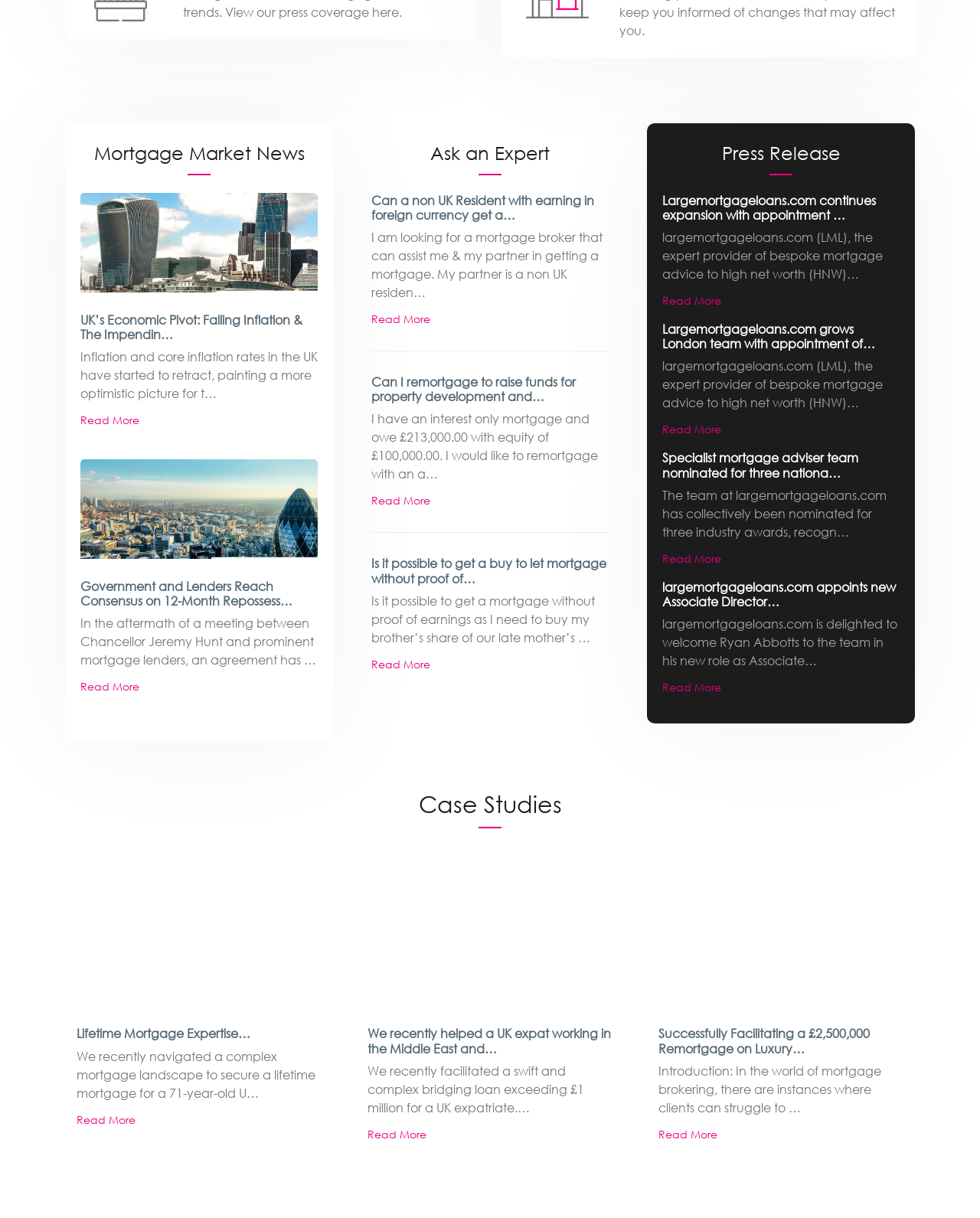Provide the bounding box coordinates of the UI element this sentence describes: "Ask an Expert".

[0.439, 0.116, 0.561, 0.135]